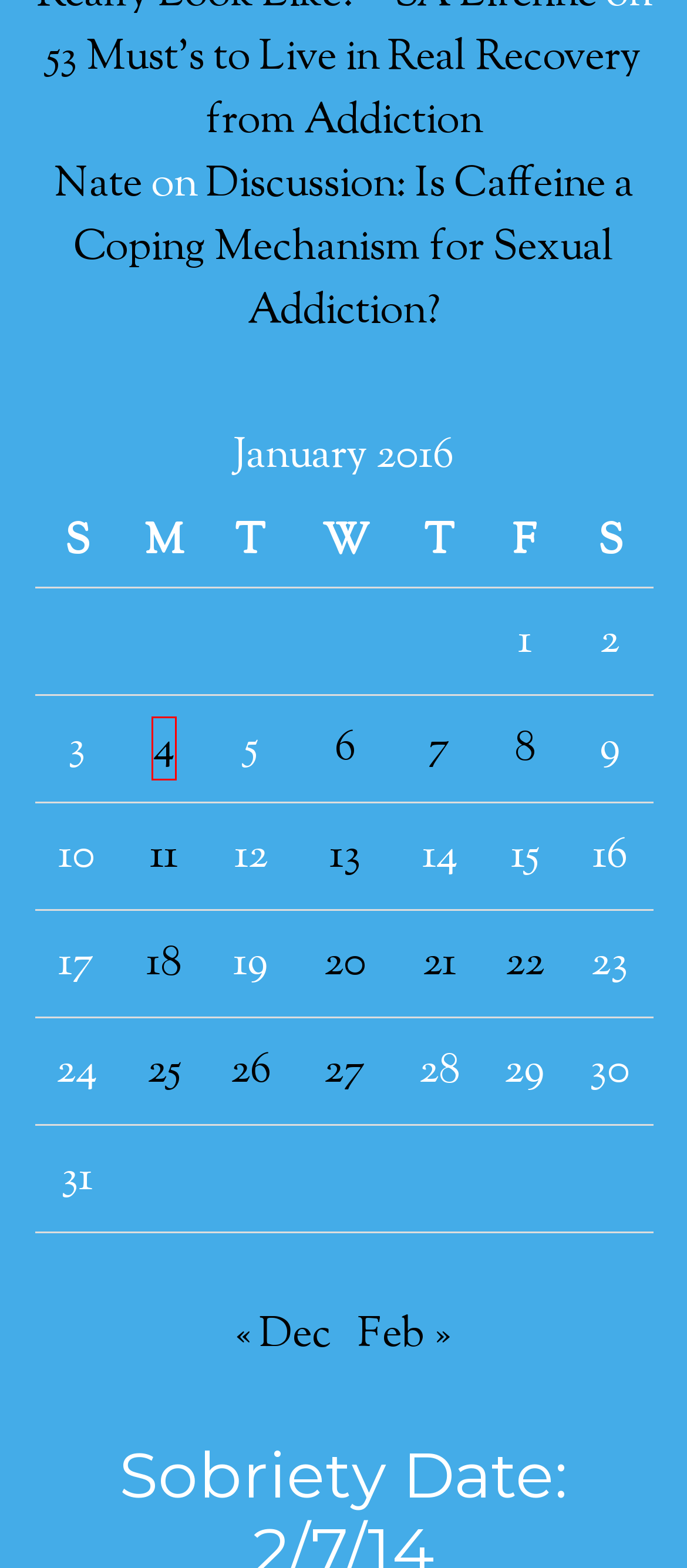You have a screenshot of a webpage with a red bounding box around an element. Identify the webpage description that best fits the new page that appears after clicking the selected element in the red bounding box. Here are the candidates:
A. February 2016 | AtonementToday.com
B. January 27, 2016 | AtonementToday.com
C. January 4, 2016 | AtonementToday.com
D. December 2015 | AtonementToday.com
E. January 22, 2016 | AtonementToday.com
F. January 21, 2016 | AtonementToday.com
G. January 6, 2016 | AtonementToday.com
H. 53 Must's to Live in Real Recovery from Addiction | AtonementToday.com

C